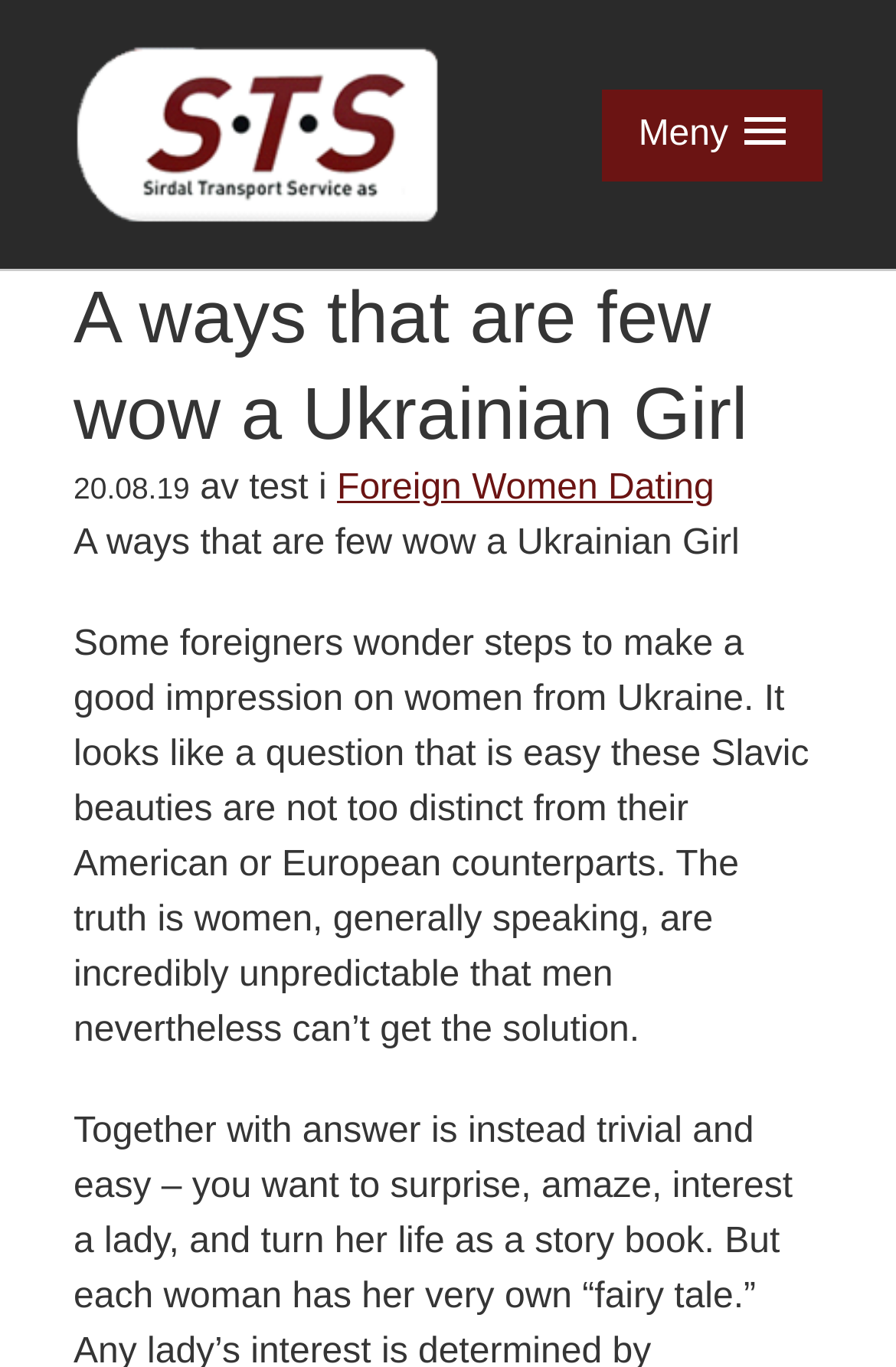Determine the bounding box for the UI element described here: "Foreign Women Dating".

[0.376, 0.343, 0.797, 0.372]